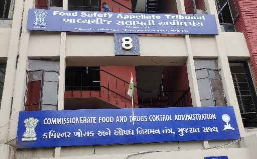Please respond to the question using a single word or phrase:
What symbolizes national authority and governance?

The Indian flag